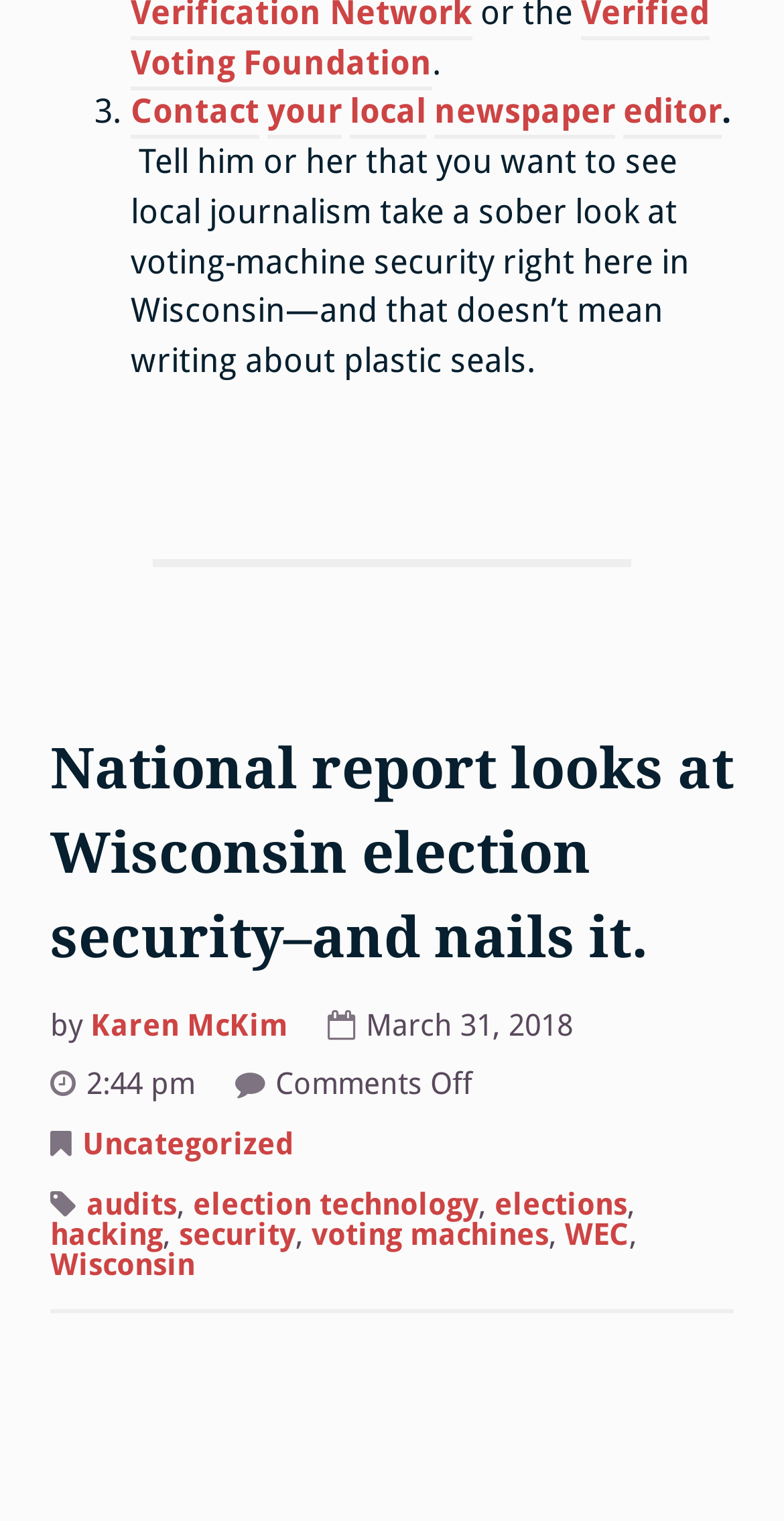Indicate the bounding box coordinates of the element that needs to be clicked to satisfy the following instruction: "View the comments on National report looks at Wisconsin election security–and nails it.". The coordinates should be four float numbers between 0 and 1, i.e., [left, top, right, bottom].

[0.6, 0.7, 0.777, 0.92]